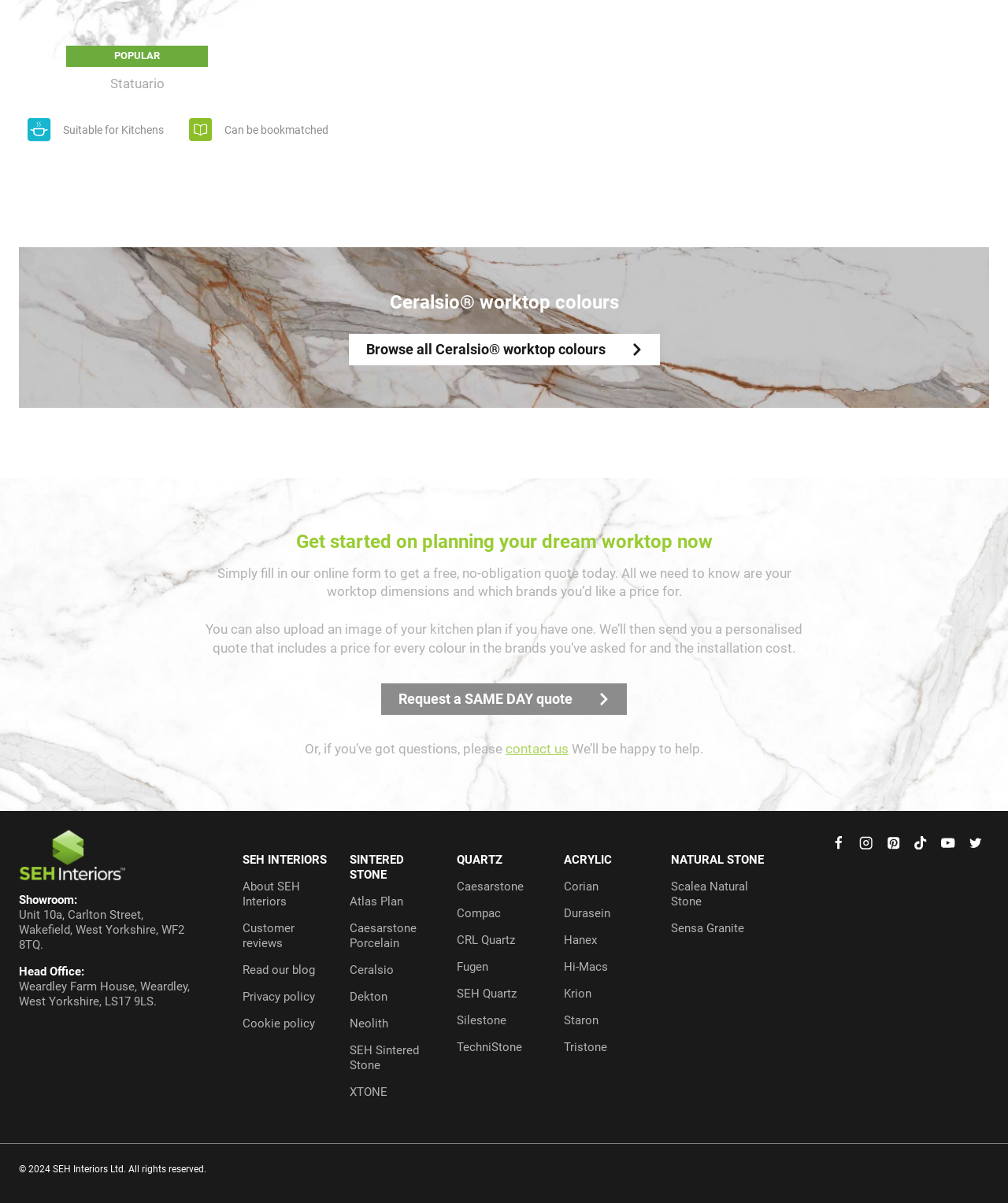Using the information in the image, could you please answer the following question in detail:
What is the address of the showroom?

The address of the showroom can be found in the text element at the bottom of the webpage, which says 'Unit 10a, Carlton Street, Wakefield, West Yorkshire, WF2 8TQ'.